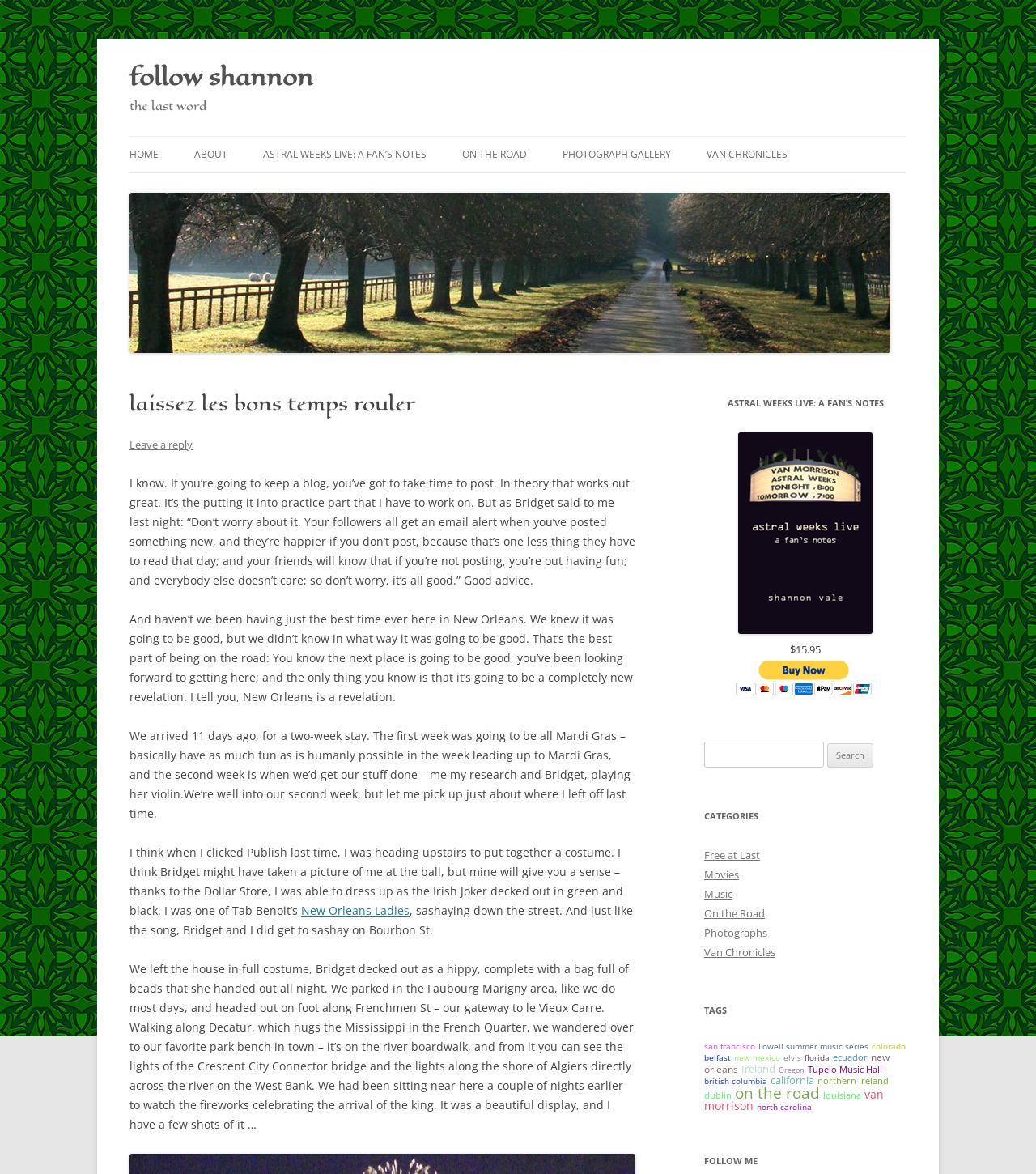Explain the contents of the webpage comprehensively.

This webpage is a personal blog with a focus on travel, music, and photography. At the top of the page, there is a heading that reads "follow shannon" with a link to follow the blog. Below this, there is a navigation menu with links to different sections of the blog, including "HOME", "ABOUT", "ASTRAL WEEKS LIVE: A FAN'S NOTES", "ON THE ROAD", "PHOTOGRAPH GALLERY", and "VAN CHRONICLES".

The main content of the page is a blog post about the author's experiences in New Orleans. The post is divided into several paragraphs, with headings and links scattered throughout. The text describes the author's adventures in New Orleans, including attending Mardi Gras and exploring the city's music scene. There are also links to other blog posts and categories, such as "Free at Last", "Movies", "Music", and "Photographs".

To the right of the main content, there is a sidebar with several sections. The first section is a search bar, where users can search for specific keywords or phrases on the blog. Below this, there is a section titled "CATEGORIES" with links to different categories of blog posts, such as "On the Road" and "Van Chronicles". Next, there is a section titled "TAGS" with links to specific tags or keywords, such as "san francisco" and "new orleans". Finally, there is a section titled "FOLLOW ME" with a heading and a link to follow the blog.

Throughout the page, there are several images, including a header image with the title "laissez les bons temps rouler" and several smaller images scattered throughout the blog post. There is also a button to purchase a book titled "ASTRAL WEEKS LIVE: A FAN'S NOTES" for $15.95.